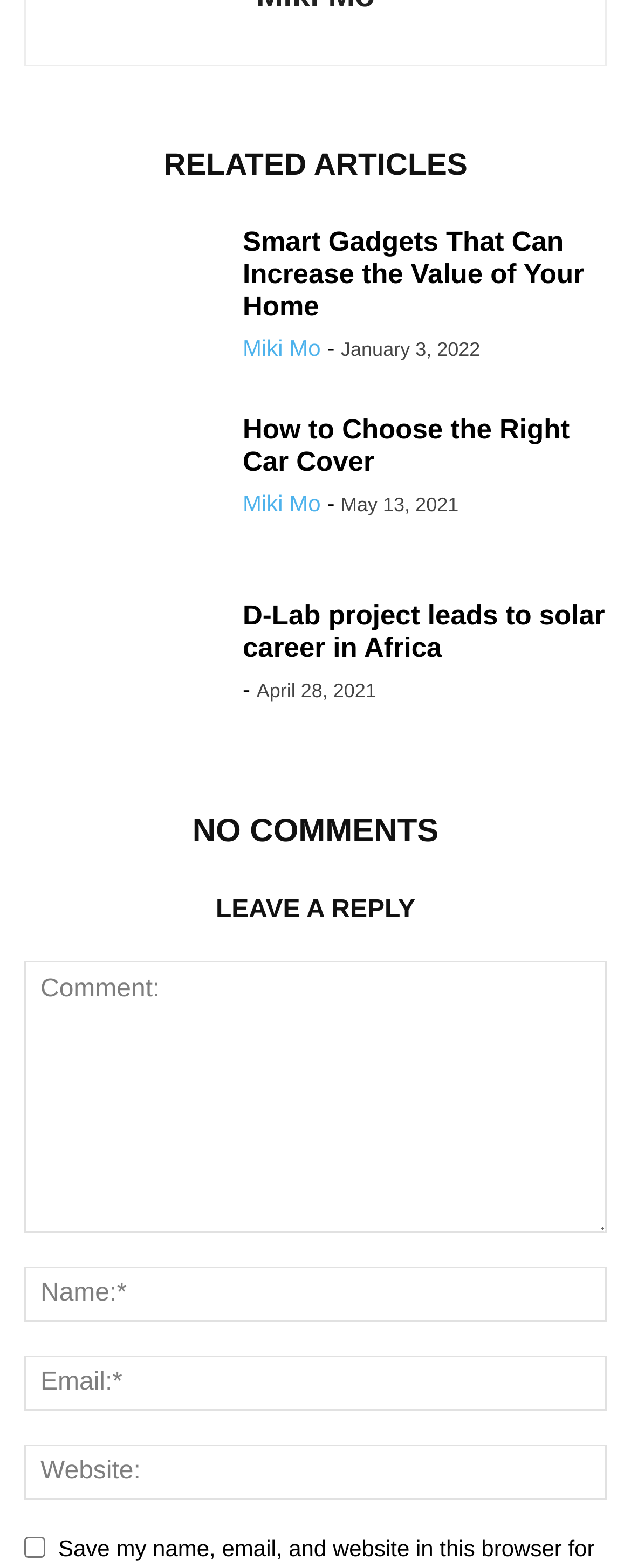Locate the bounding box coordinates of the clickable region to complete the following instruction: "explore case study 3."

None